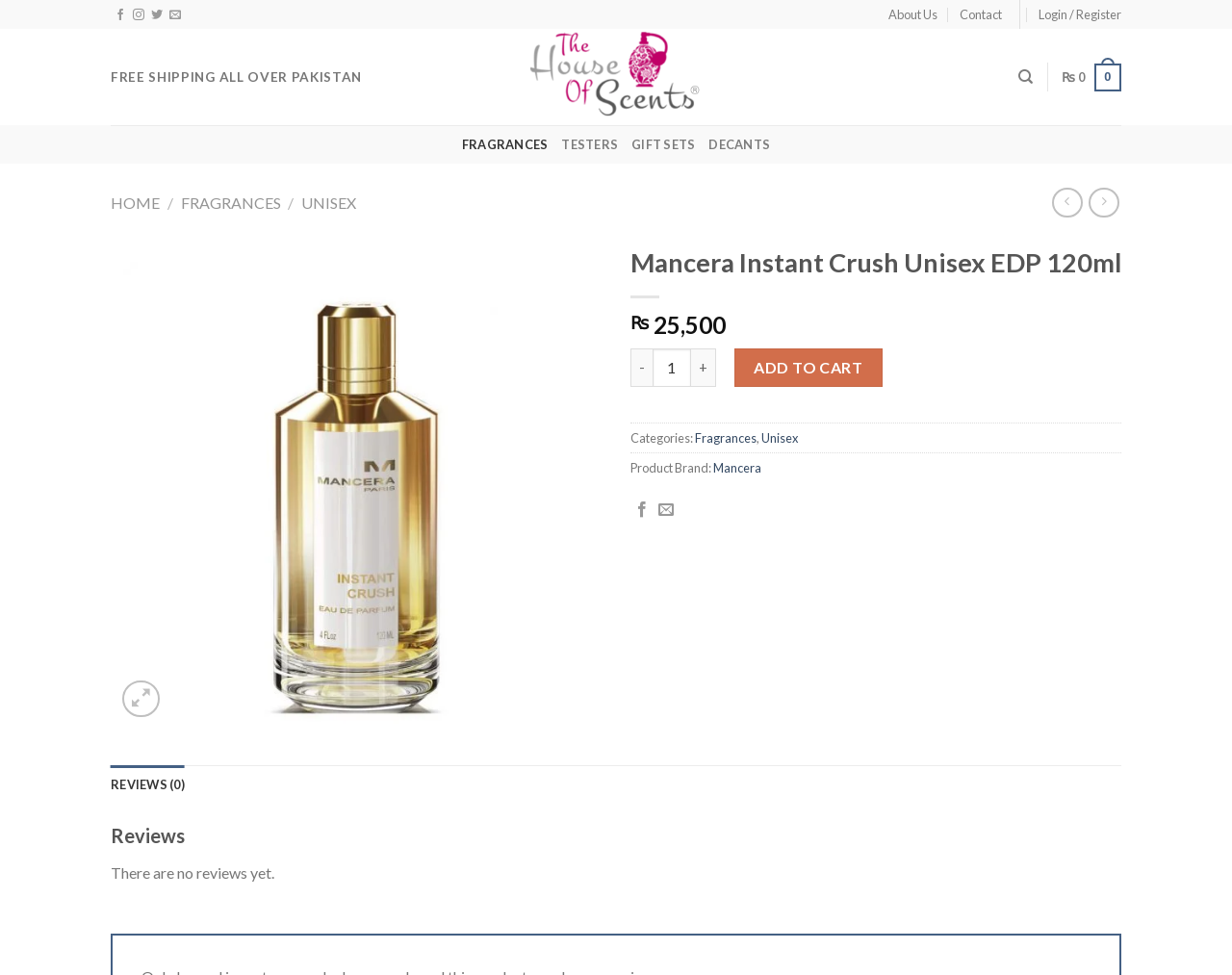What is the category of the product?
Look at the screenshot and provide an in-depth answer.

I found the category of the product by looking at the 'Categories:' section, which mentions 'Fragrances' as one of the categories.